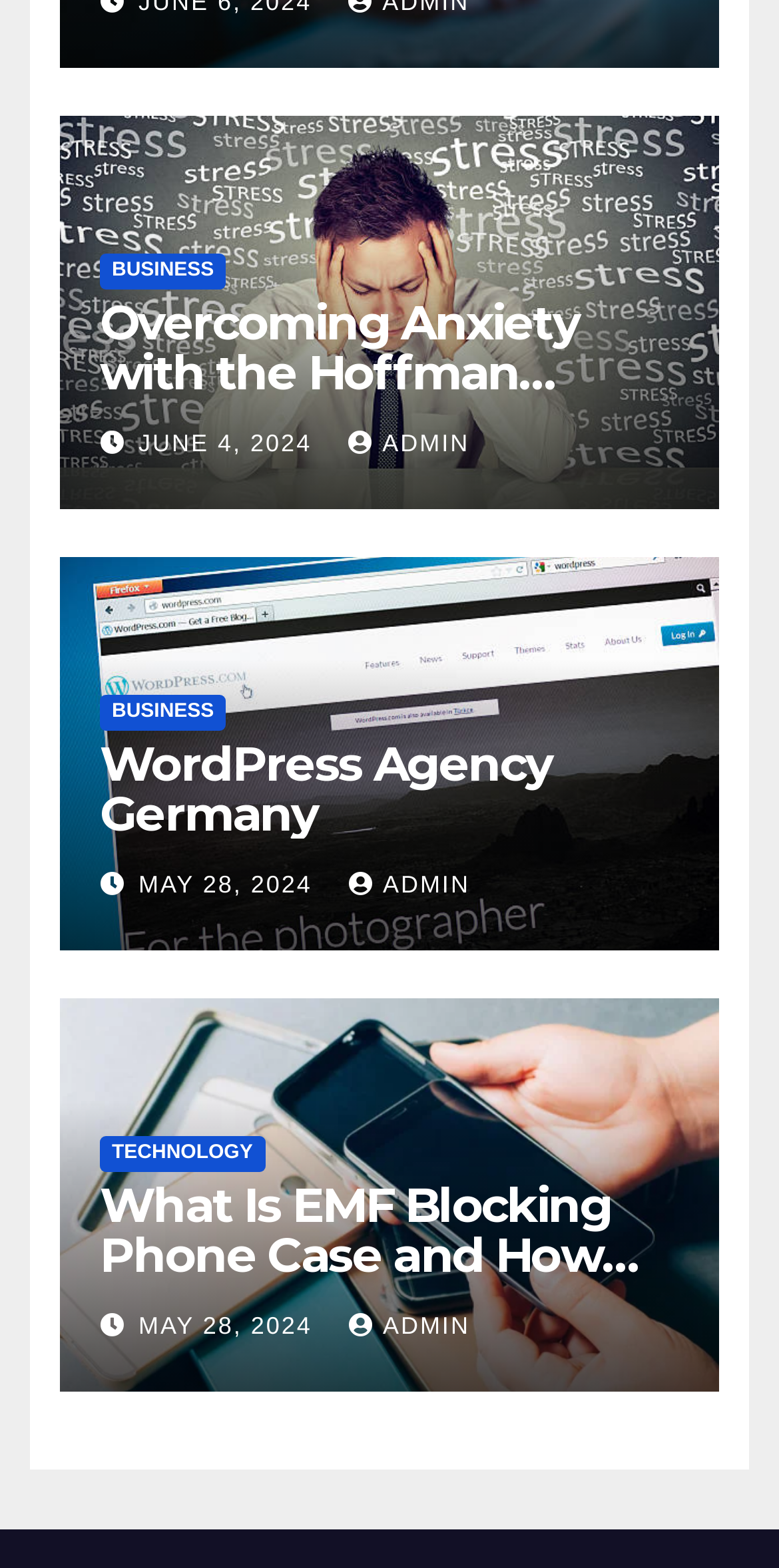Identify the bounding box for the UI element described as: "admin". The coordinates should be four float numbers between 0 and 1, i.e., [left, top, right, bottom].

[0.447, 0.274, 0.603, 0.292]